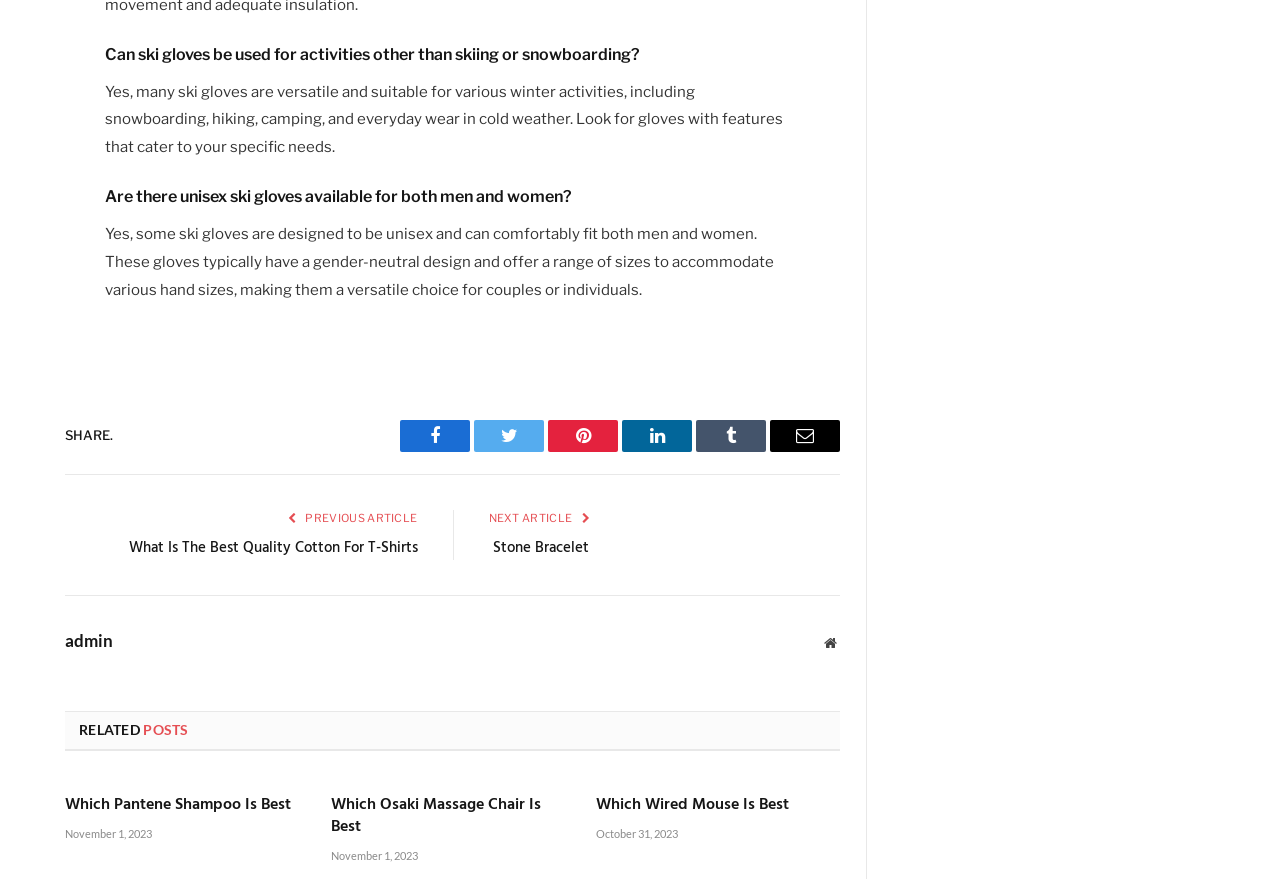Please identify the bounding box coordinates of the element I should click to complete this instruction: 'Call toll-free number'. The coordinates should be given as four float numbers between 0 and 1, like this: [left, top, right, bottom].

None